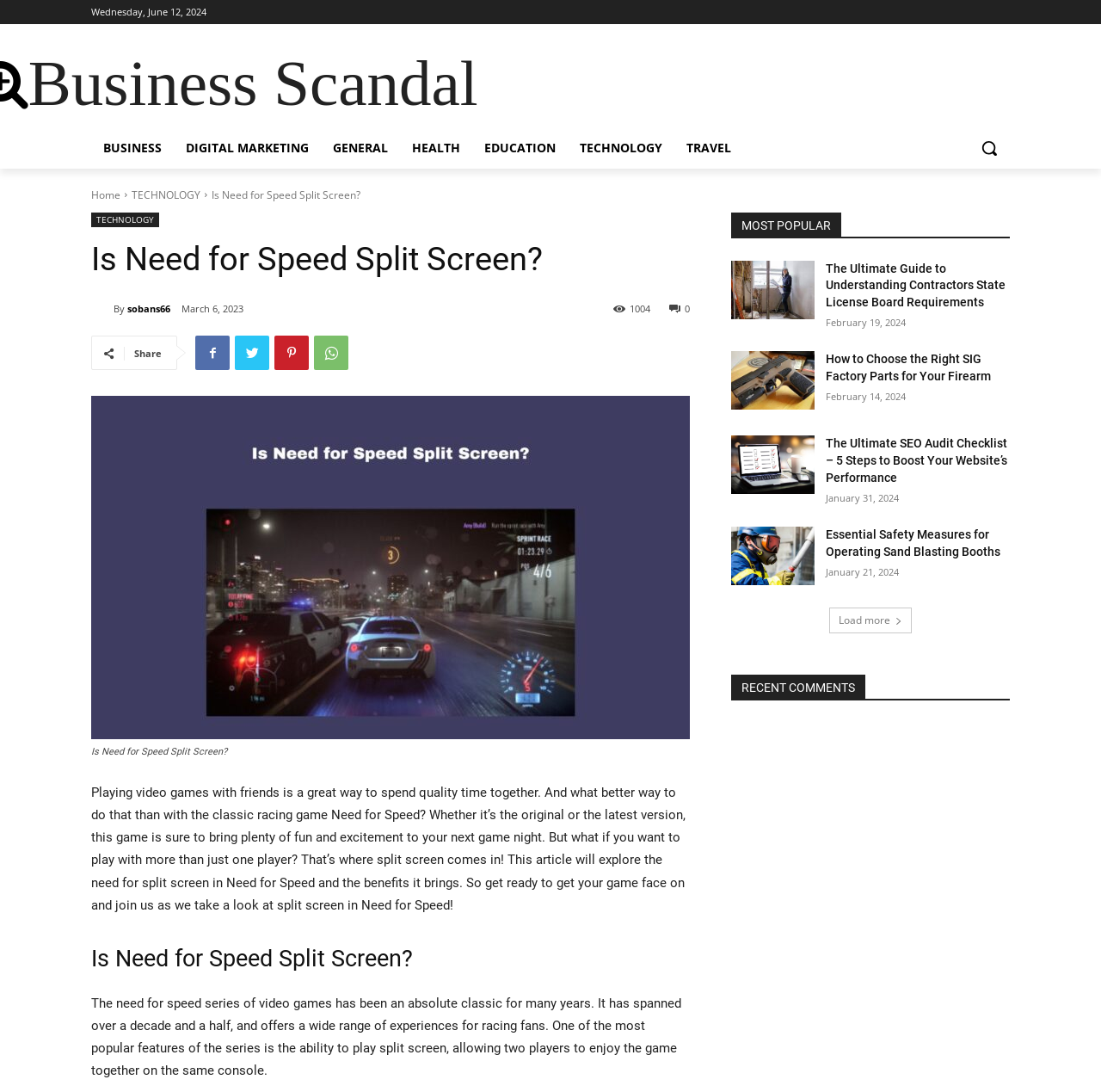Given the following UI element description: "Load more", find the bounding box coordinates in the webpage screenshot.

[0.753, 0.556, 0.828, 0.58]